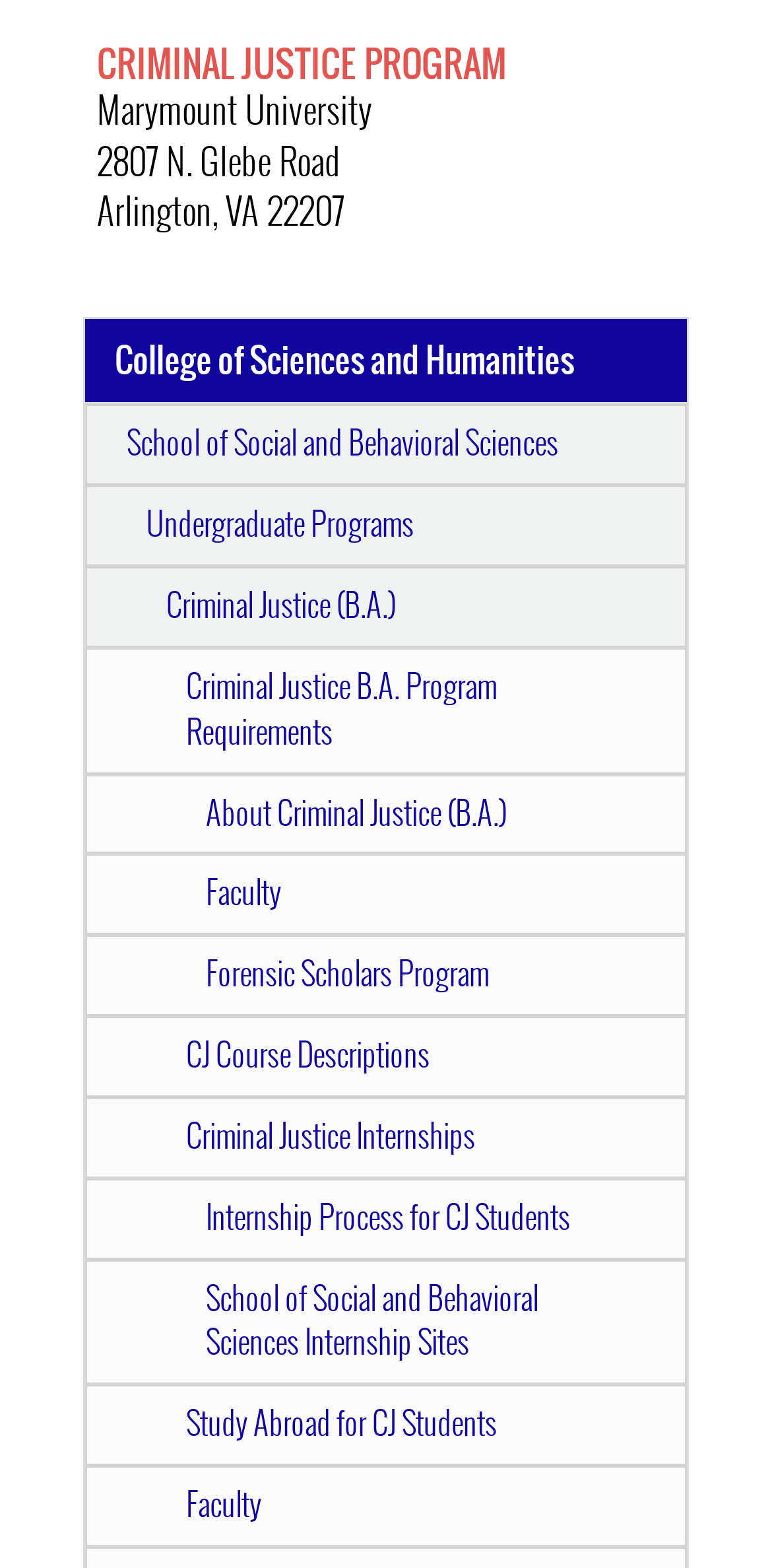Reply to the question with a brief word or phrase: How many elements are there in the accessibility tree?

18